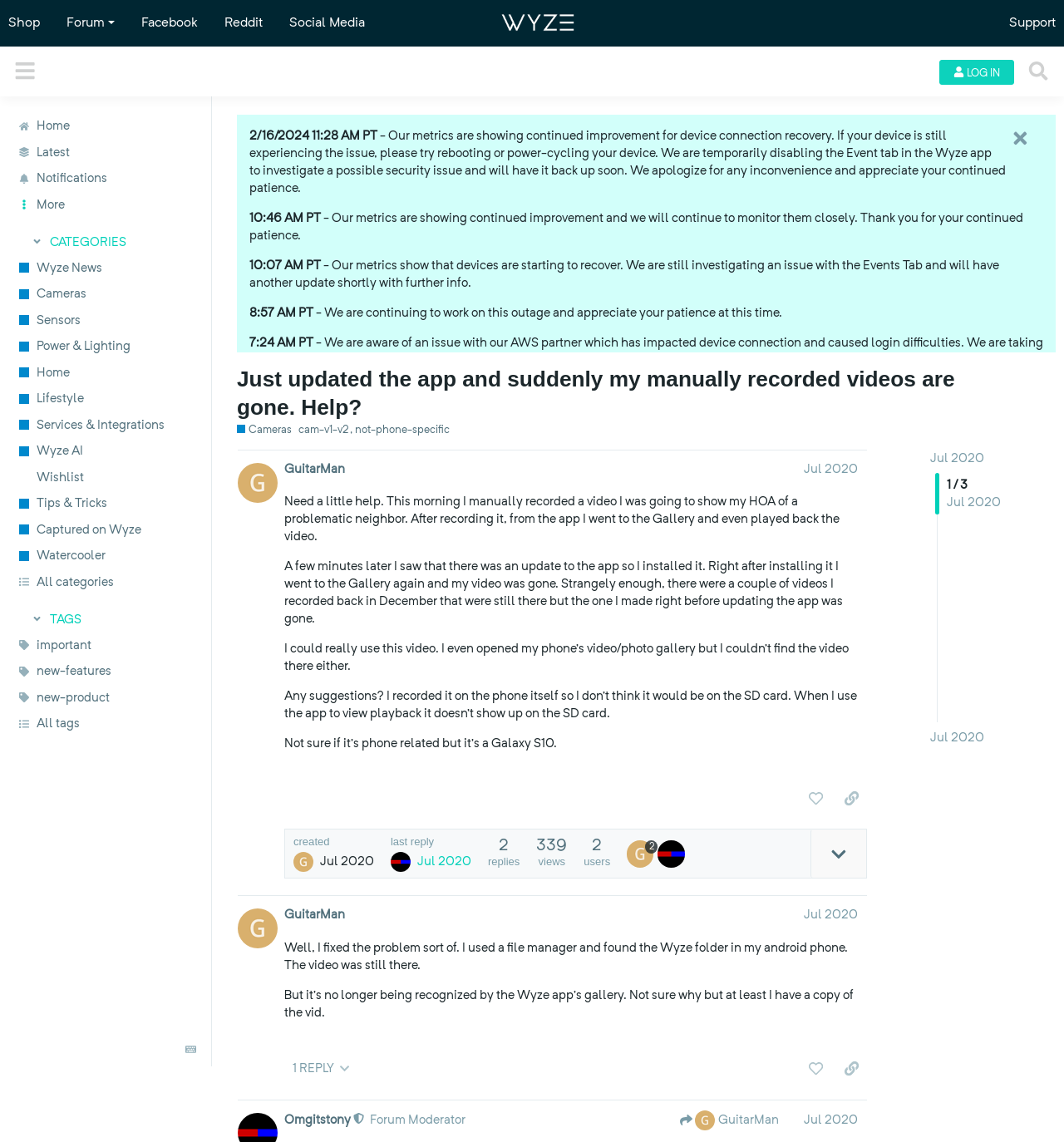Pinpoint the bounding box coordinates of the element that must be clicked to accomplish the following instruction: "Click on the 'Support' link". The coordinates should be in the format of four float numbers between 0 and 1, i.e., [left, top, right, bottom].

[0.948, 0.012, 0.992, 0.026]